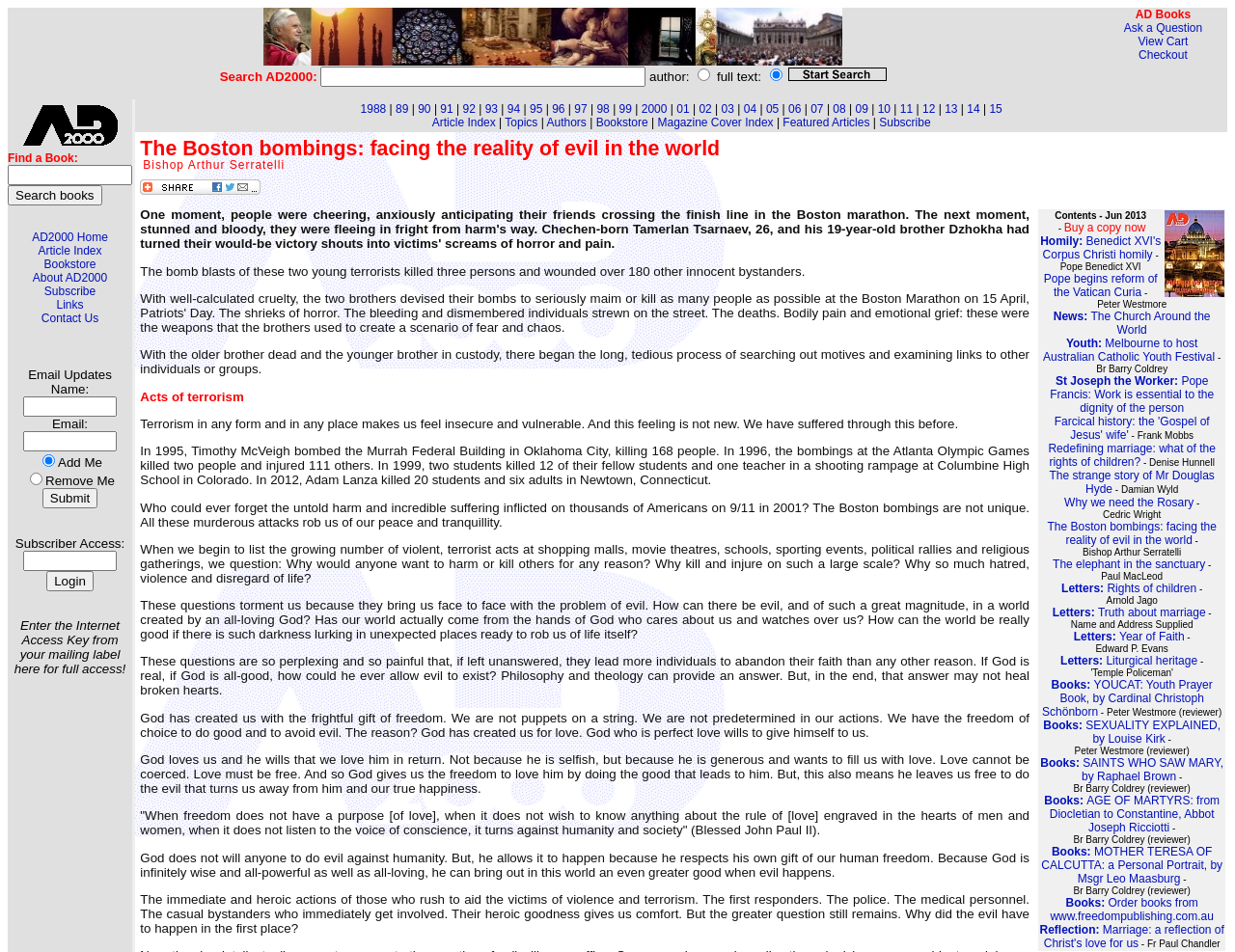Extract the bounding box for the UI element that matches this description: "name="email"".

[0.019, 0.453, 0.095, 0.474]